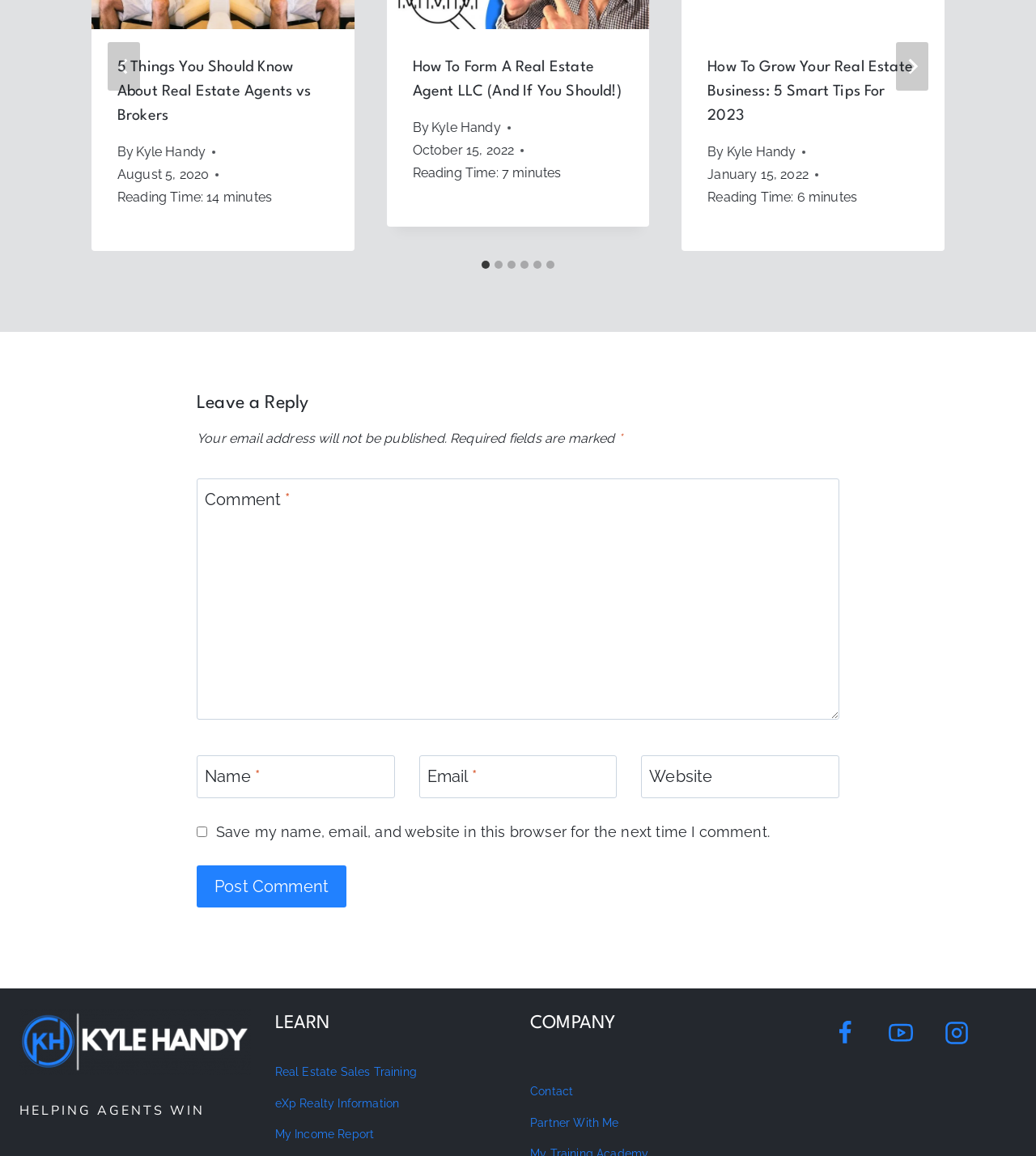Please identify the coordinates of the bounding box that should be clicked to fulfill this instruction: "Like the post".

None